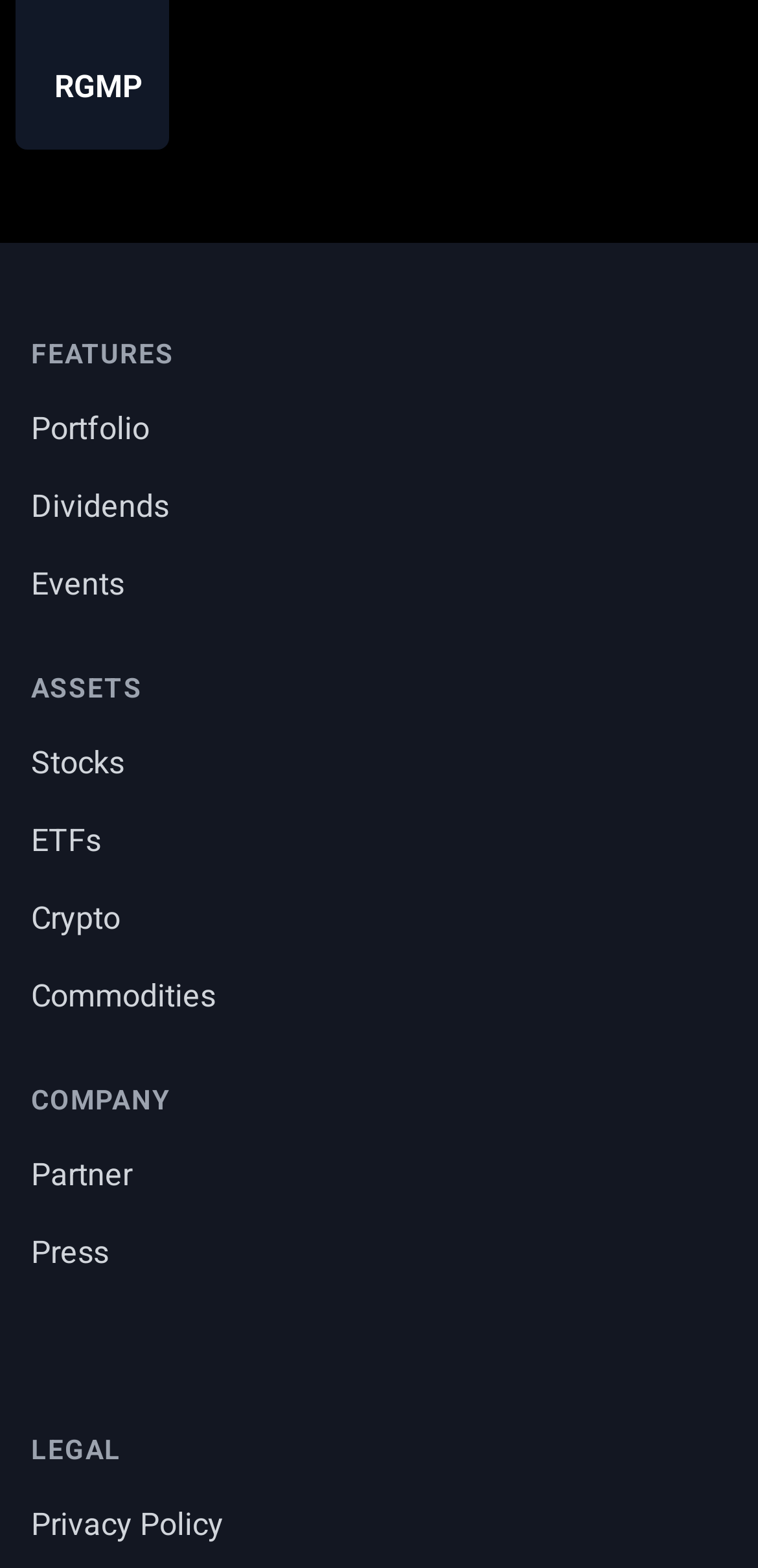Please locate the bounding box coordinates of the element that should be clicked to complete the given instruction: "Learn about dividends".

[0.041, 0.309, 0.223, 0.338]